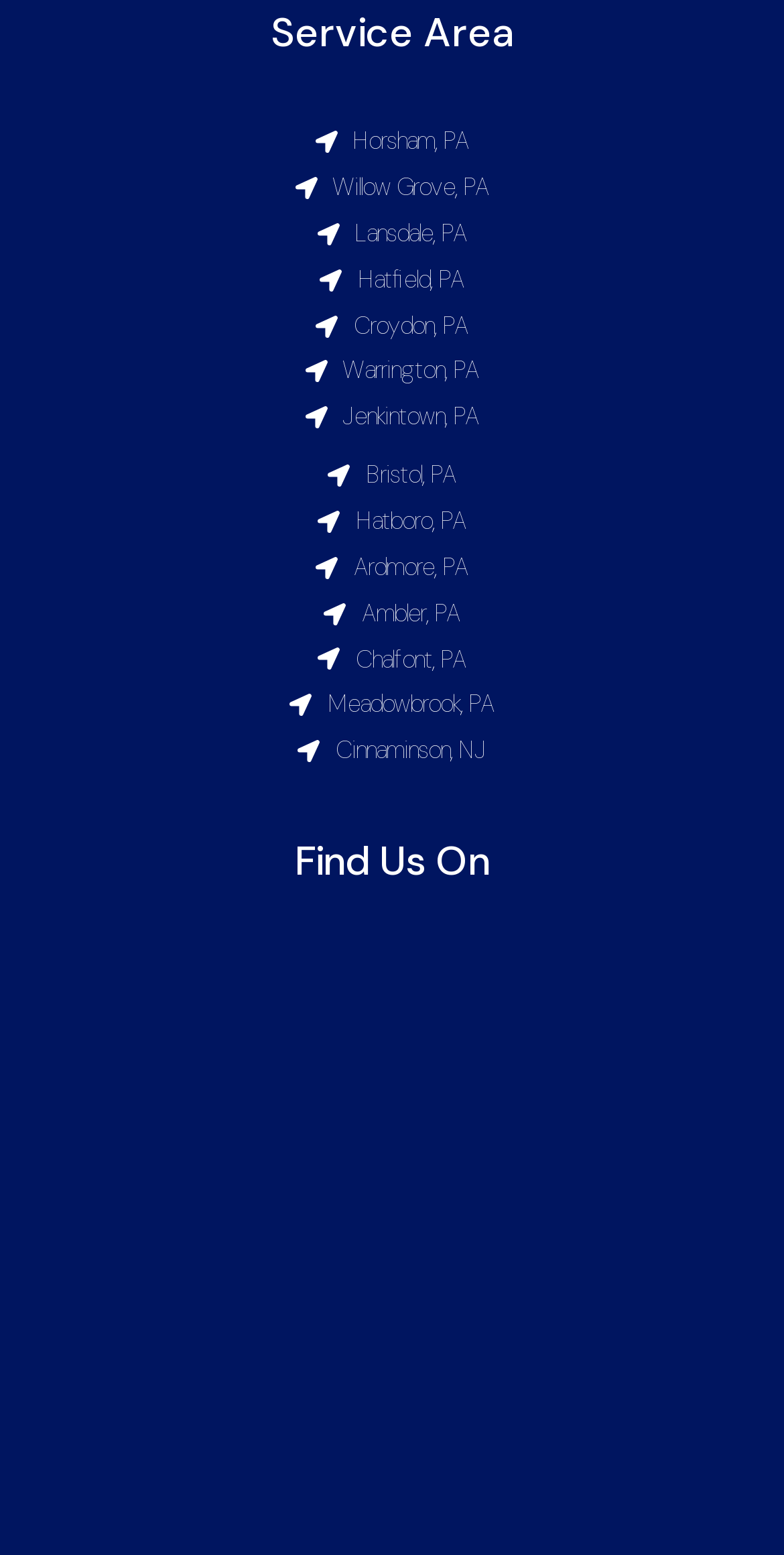How many social media links are available?
Please provide a comprehensive answer to the question based on the webpage screenshot.

Under the 'Find Us On' heading, there are two social media links available, one for Facebook and one for Yellow Pages, which are represented by their respective logos.